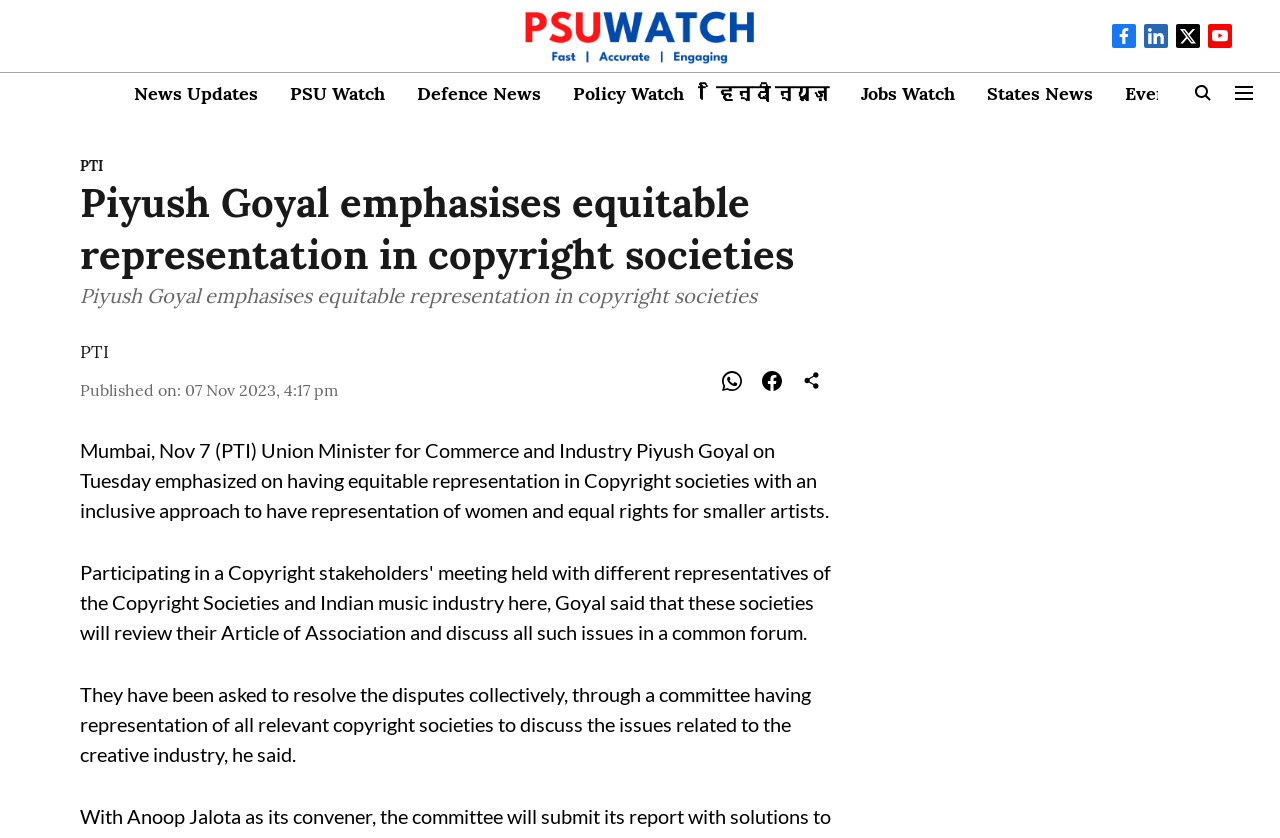Using the description "aria-label="share-icon"", predict the bounding box of the relevant HTML element.

[0.594, 0.45, 0.612, 0.474]